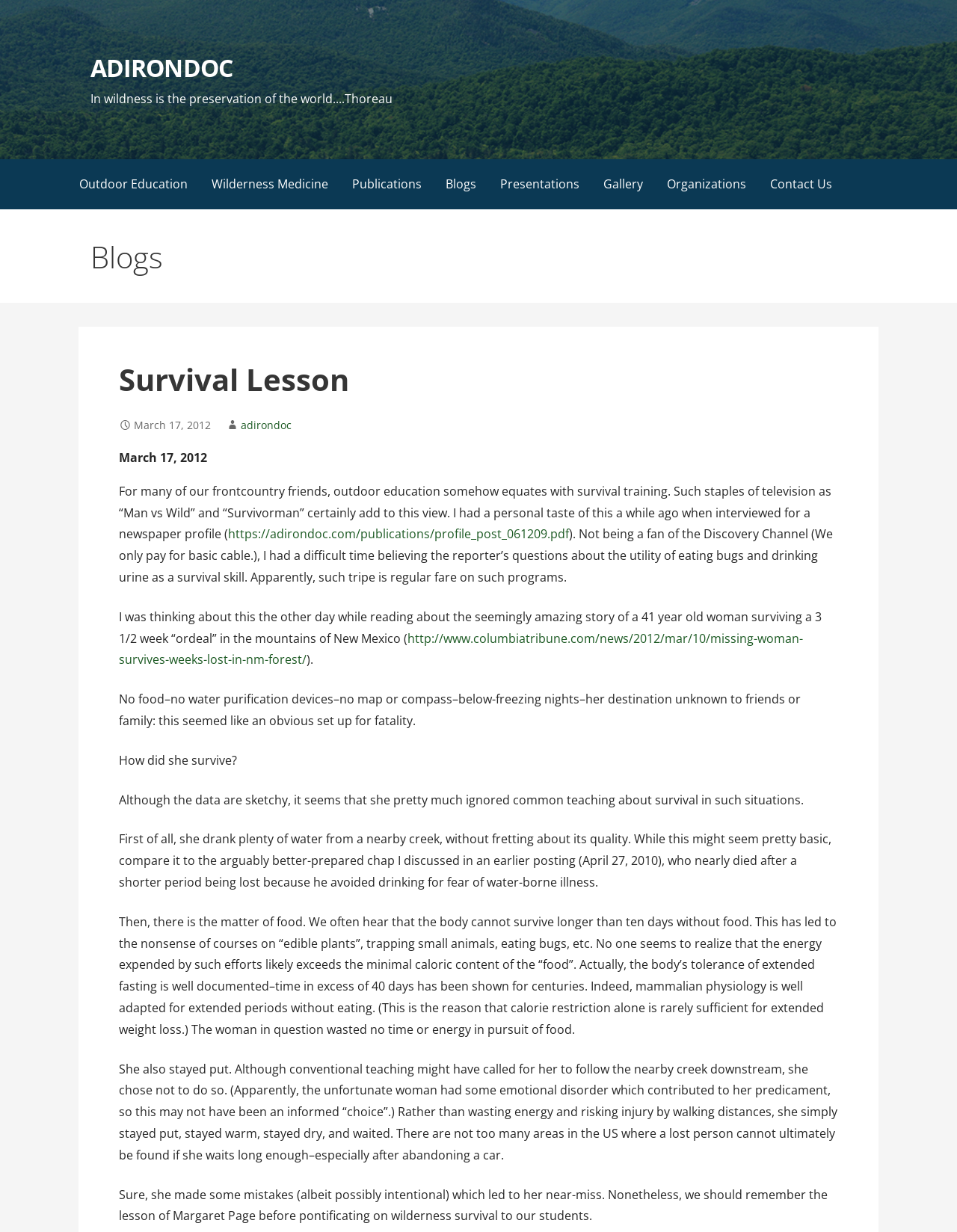Please find the bounding box coordinates for the clickable element needed to perform this instruction: "Read the blog post about Survival Lesson".

[0.124, 0.291, 0.876, 0.325]